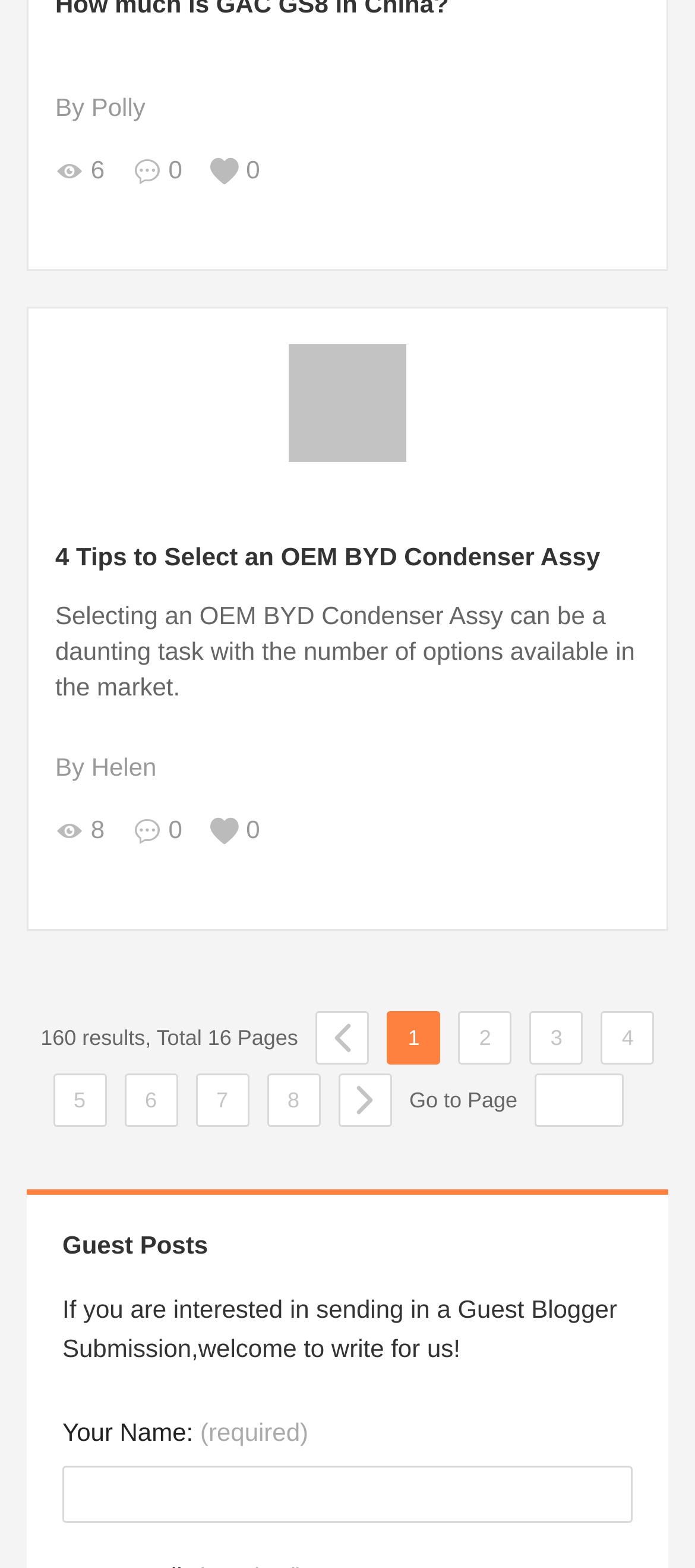Provide the bounding box coordinates for the specified HTML element described in this description: "By Polly". The coordinates should be four float numbers ranging from 0 to 1, in the format [left, top, right, bottom].

[0.079, 0.059, 0.209, 0.077]